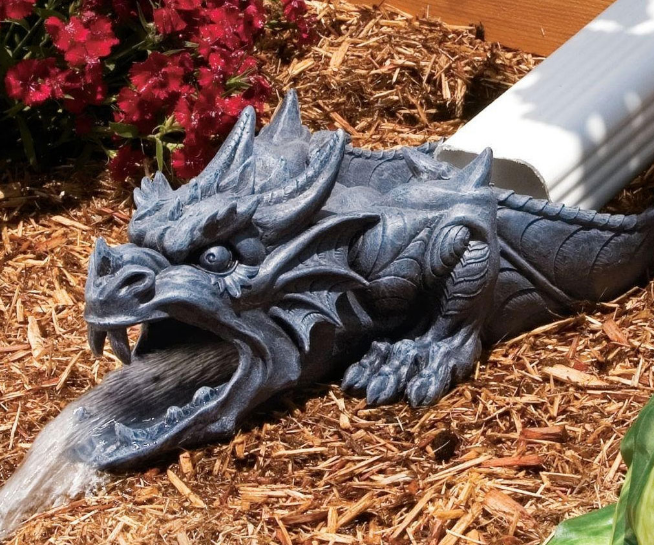Answer the question using only a single word or phrase: 
What color are the flowers surrounding the statue?

Vibrant red